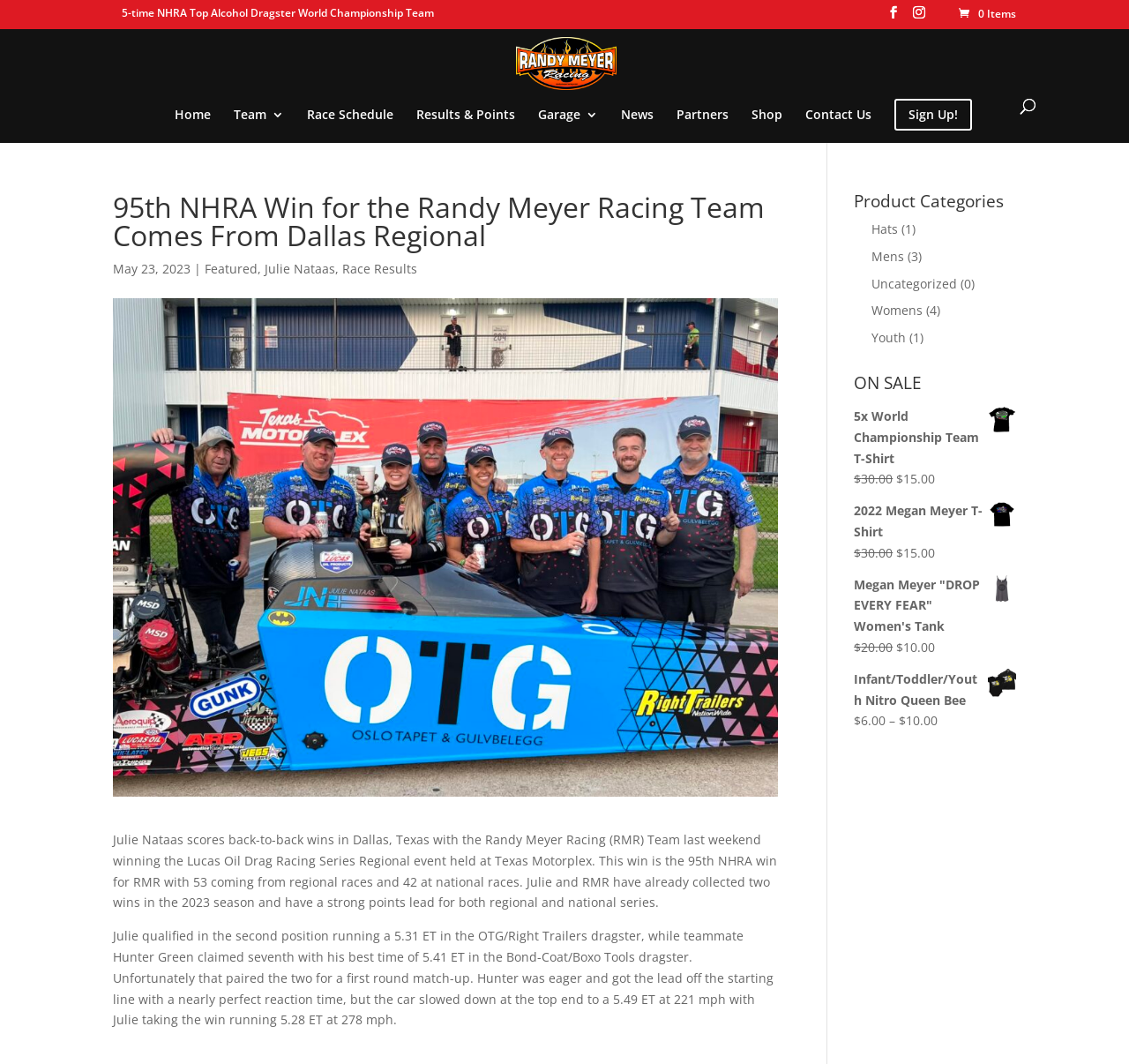How many wins does Randy Meyer Racing have in national races?
Based on the image, answer the question with as much detail as possible.

The number of wins Randy Meyer Racing has in national races can be found in the text 'This win is the 95th NHRA win for RMR with 53 coming from regional races and 42 at national races.' with a bounding box of [0.1, 0.781, 0.688, 0.856].